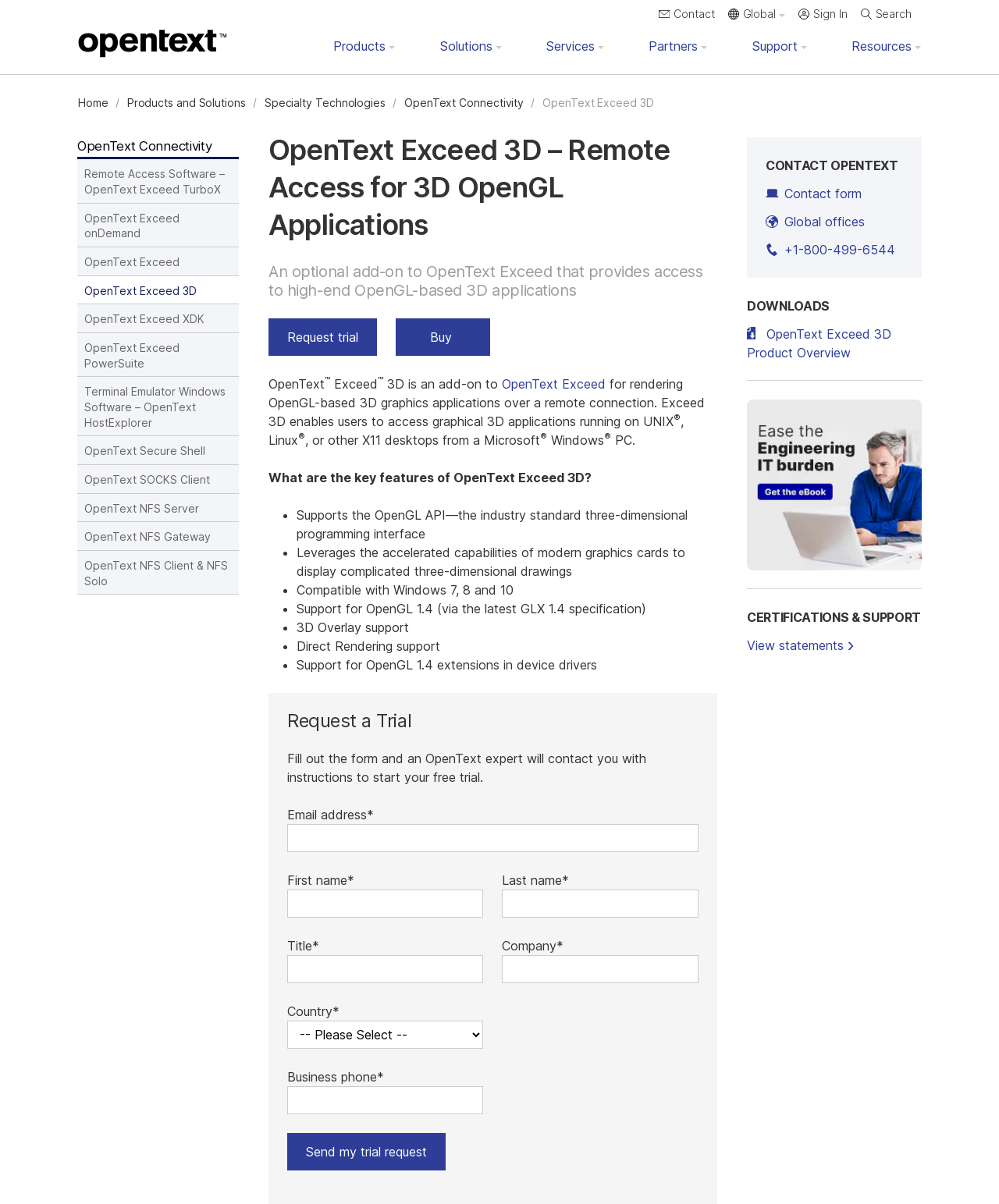Answer the question below using just one word or a short phrase: 
What is supported by OpenText Exceed 3D?

OpenGL 1.4